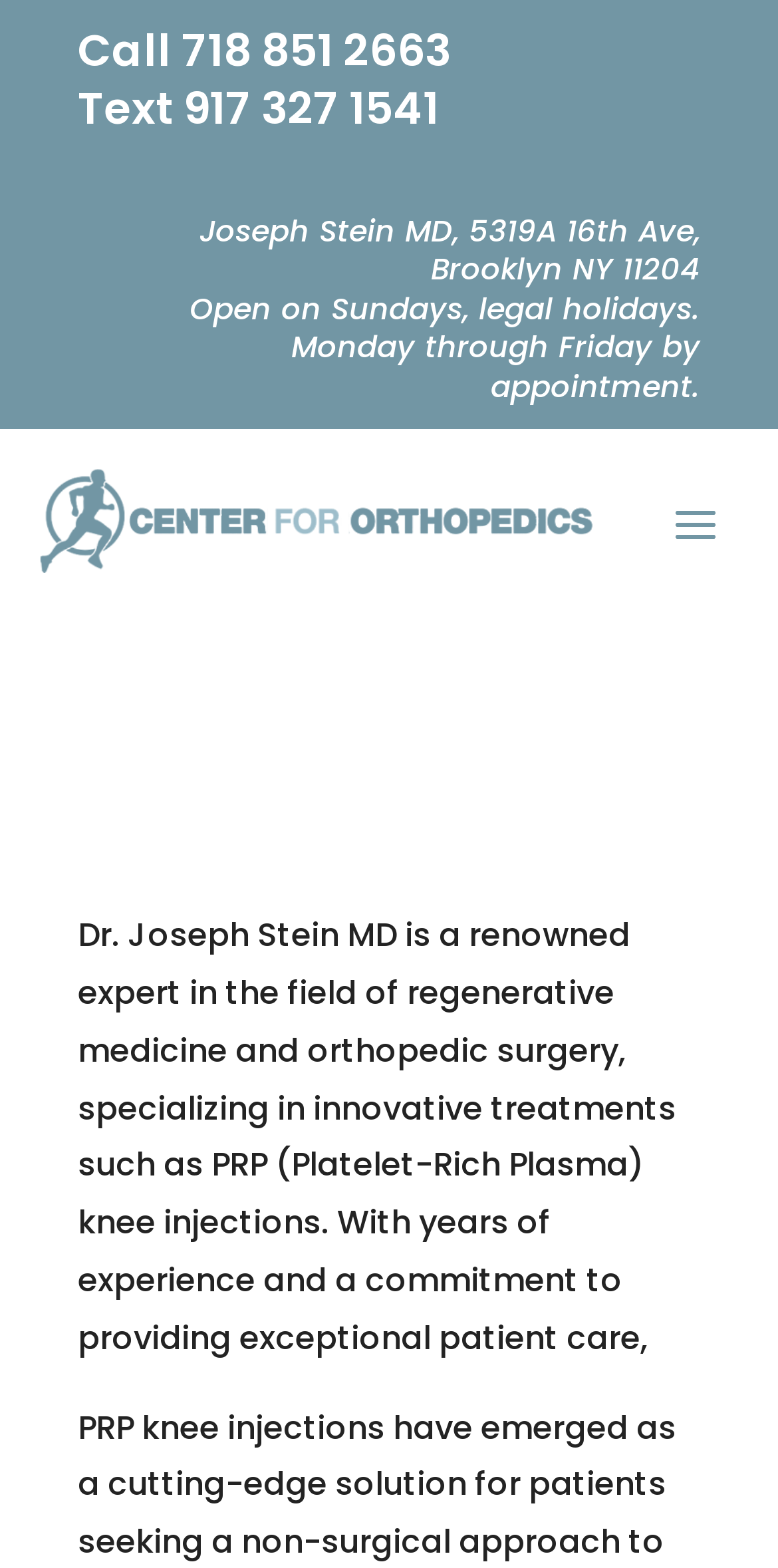Describe the webpage in detail, including text, images, and layout.

The webpage is about Dr. Joseph Stein MD, a renowned expert in regenerative medicine and orthopedic surgery. At the top left of the page, there are two phone numbers: "Call 718 851 2663" and "Text 917 327 1541", which are likely contact information for the doctor's office. 

Below the phone numbers, there is an address "Joseph Stein MD, 5319A 16th Ave, Brooklyn NY 11204" and a note about the office hours "Open on Sundays, legal holidays. Monday through Friday by appointment." 

On the top right of the page, there is an icon with no text description. 

Further down, there is a heading "PRP Platelet Rich Plasma" followed by a paragraph describing Dr. Stein's expertise in regenerative medicine and orthopedic surgery, specifically highlighting his experience with PRP knee injections.